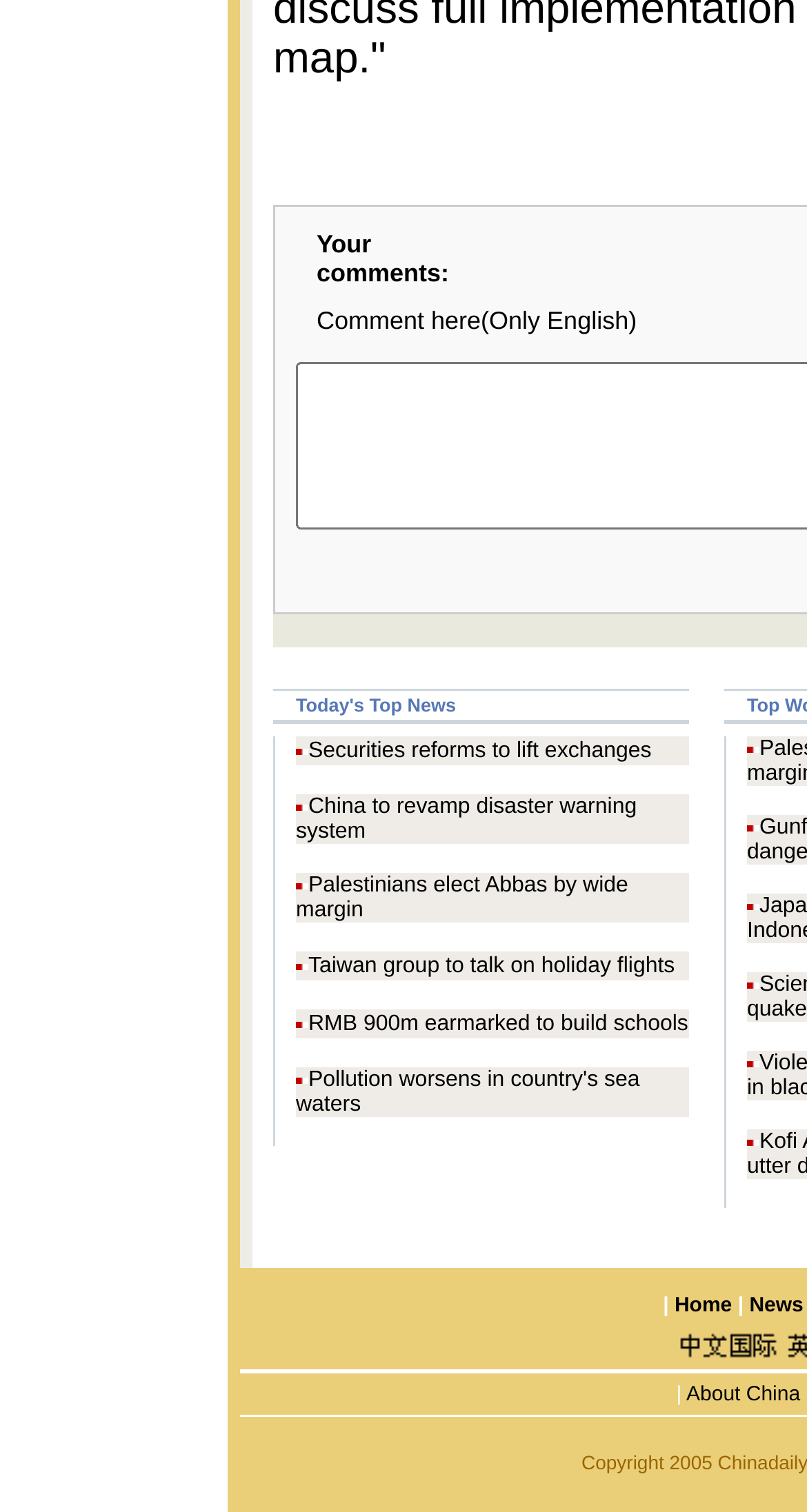Can you determine the bounding box coordinates of the area that needs to be clicked to fulfill the following instruction: "Enter a comment"?

[0.367, 0.192, 0.859, 0.233]